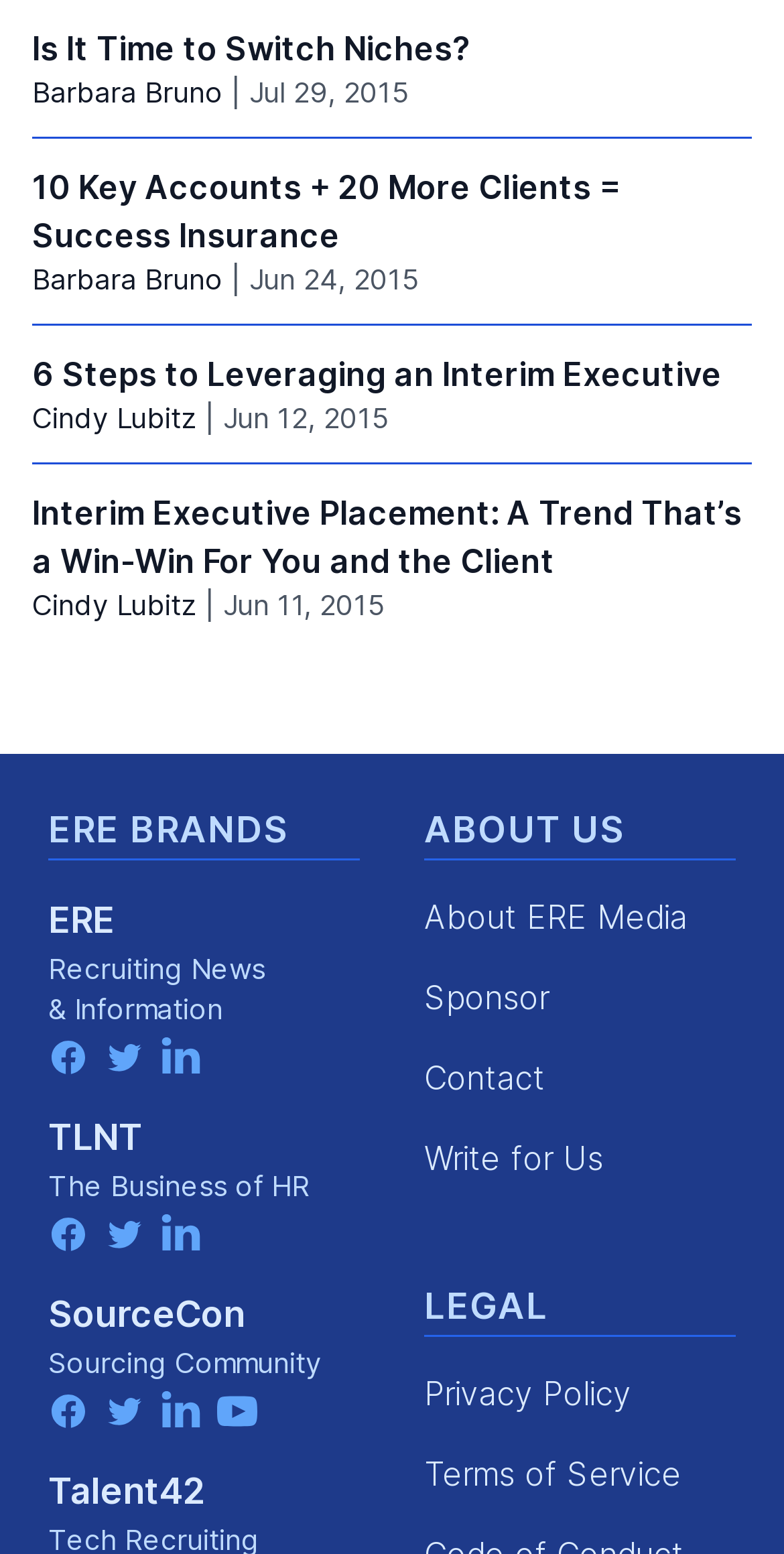Give a one-word or one-phrase response to the question: 
How many articles are listed on the webpage?

5